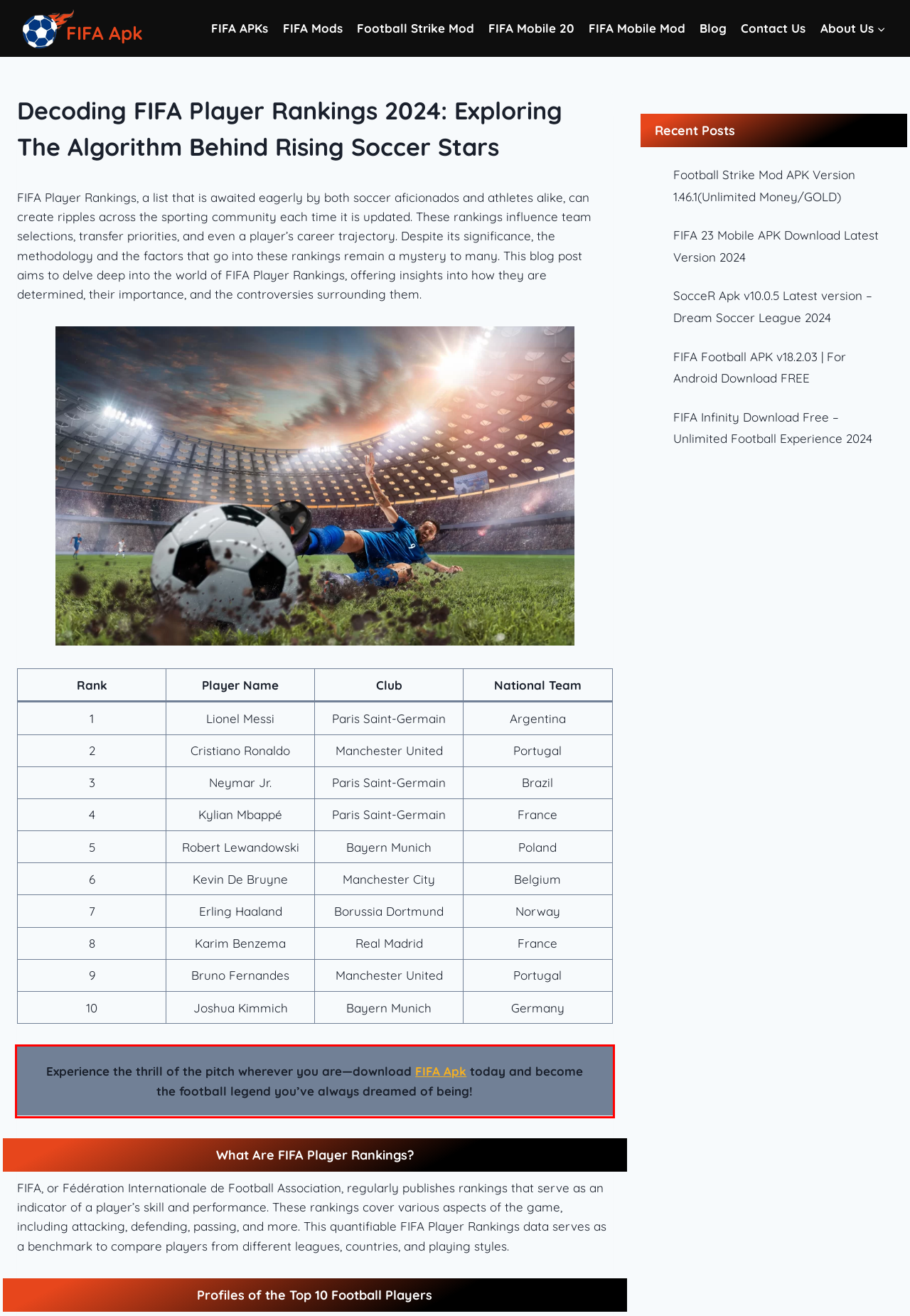You are looking at a screenshot of a webpage with a red rectangle bounding box. Use OCR to identify and extract the text content found inside this red bounding box.

Experience the thrill of the pitch wherever you are—download FIFA Apk today and become the football legend you’ve always dreamed of being!